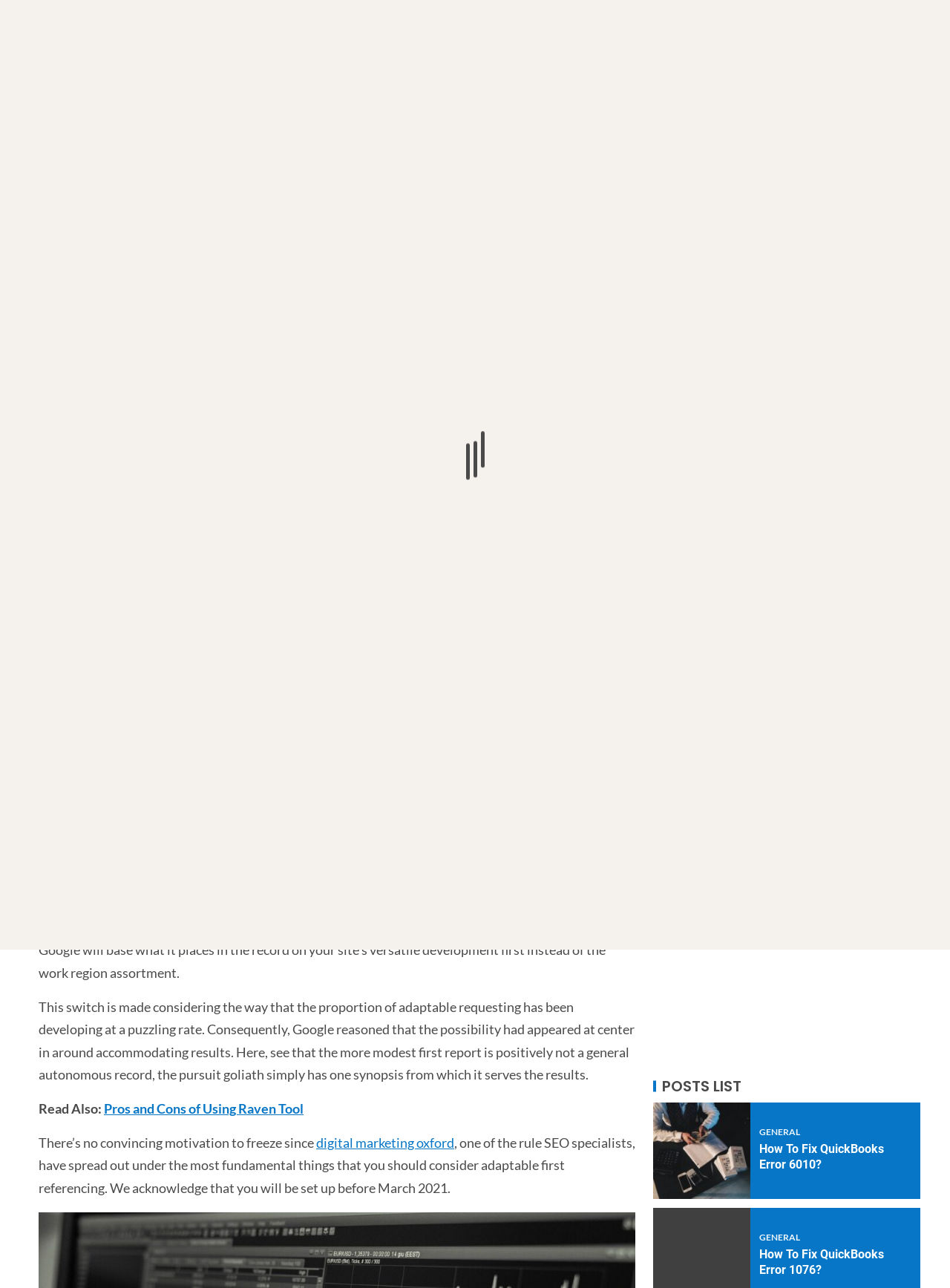Please determine the bounding box coordinates of the element's region to click in order to carry out the following instruction: "View the 'POSTS LIST'". The coordinates should be four float numbers between 0 and 1, i.e., [left, top, right, bottom].

[0.688, 0.837, 0.969, 0.849]